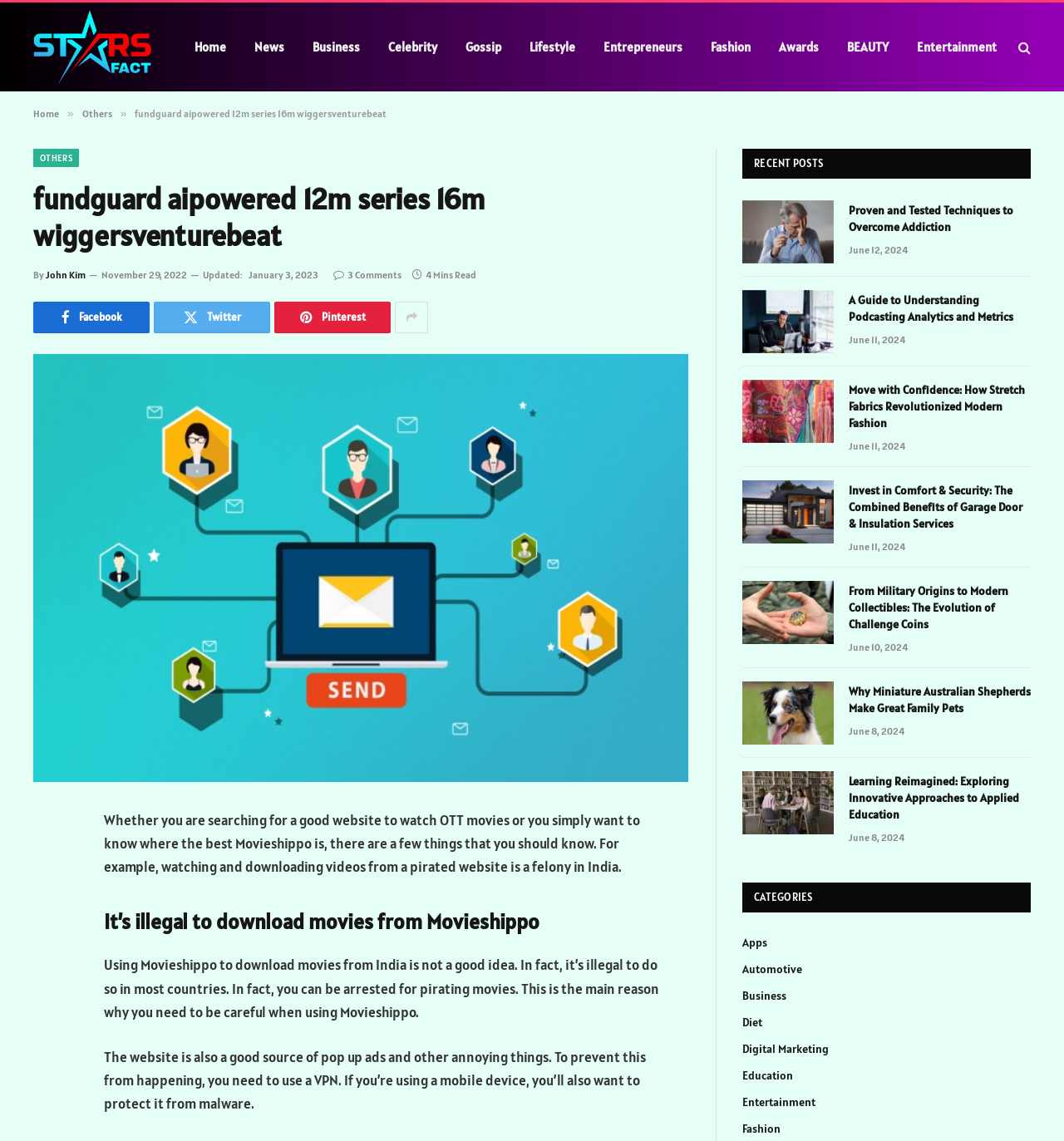Please specify the bounding box coordinates of the region to click in order to perform the following instruction: "Read the article about Mark Gonzalez".

None